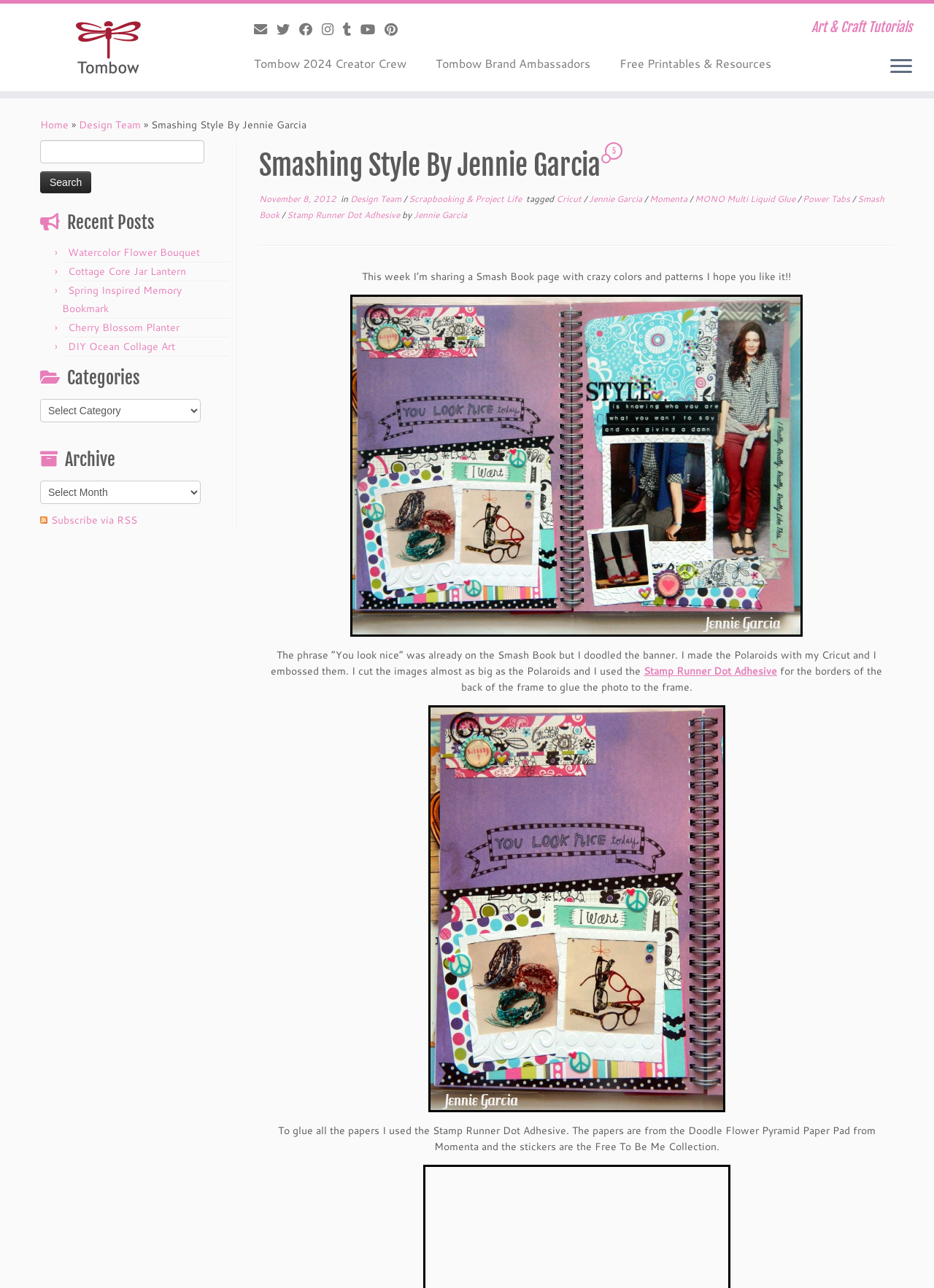Please analyze the image and provide a thorough answer to the question:
What is the type of adhesive used in the project?

I found the answer by looking at the text content of the elements that mention the 'Stamp Runner Dot Adhesive'. This suggests that the adhesive used in the project is the Stamp Runner Dot Adhesive.